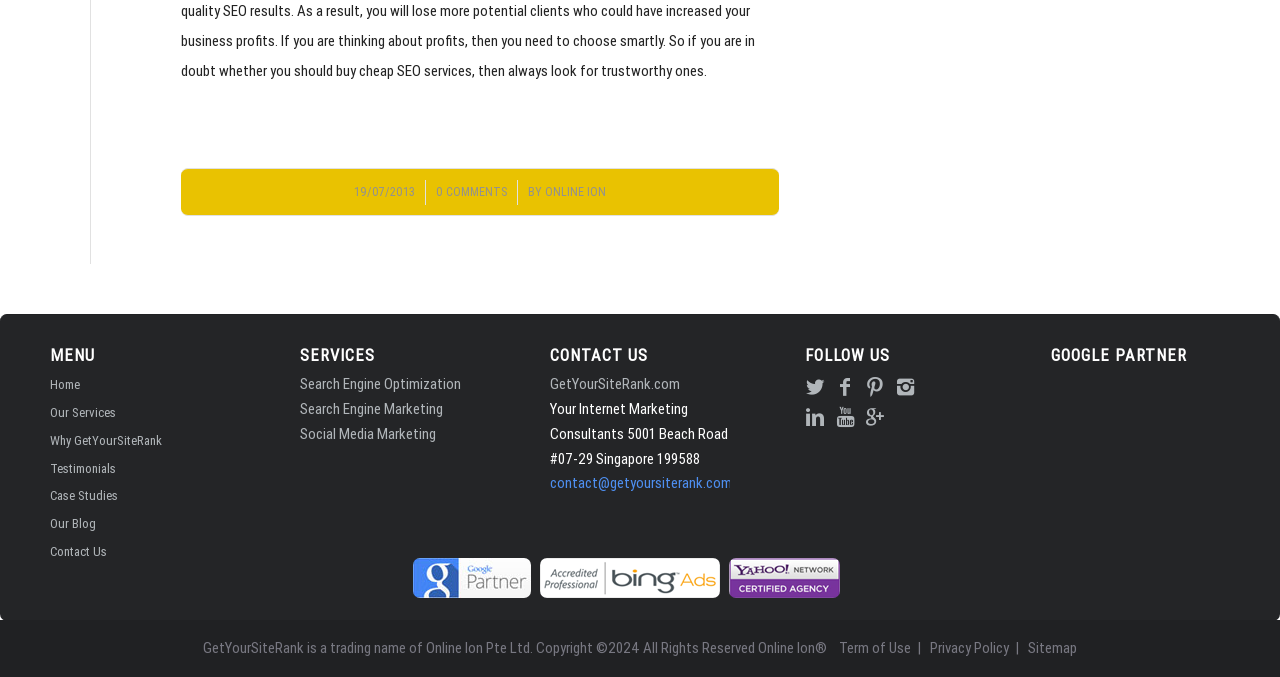Find and indicate the bounding box coordinates of the region you should select to follow the given instruction: "Contact 'GetYourSiteRank.com'".

[0.43, 0.553, 0.531, 0.581]